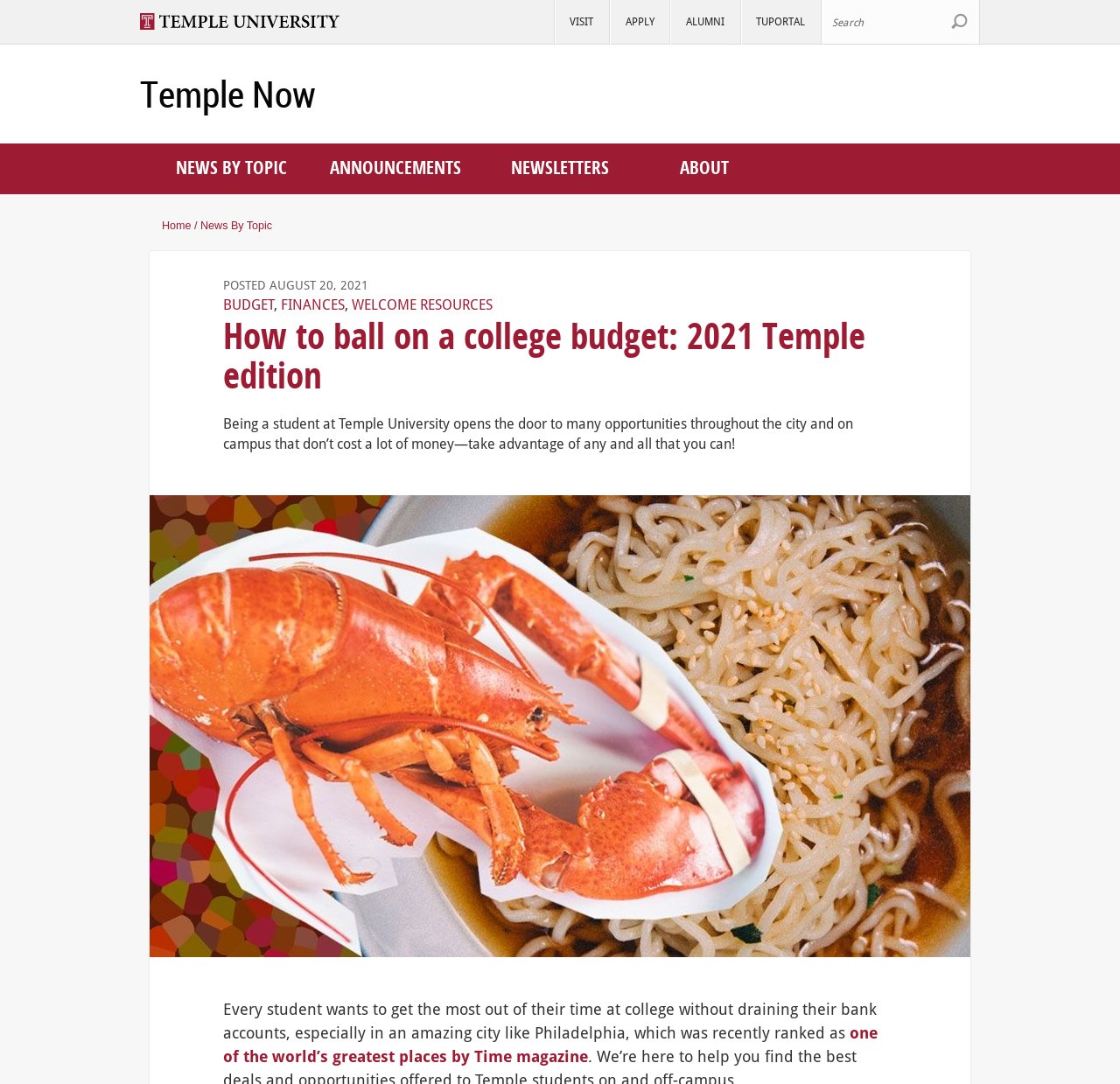What is the city mentioned in the article?
Respond with a short answer, either a single word or a phrase, based on the image.

Philadelphia